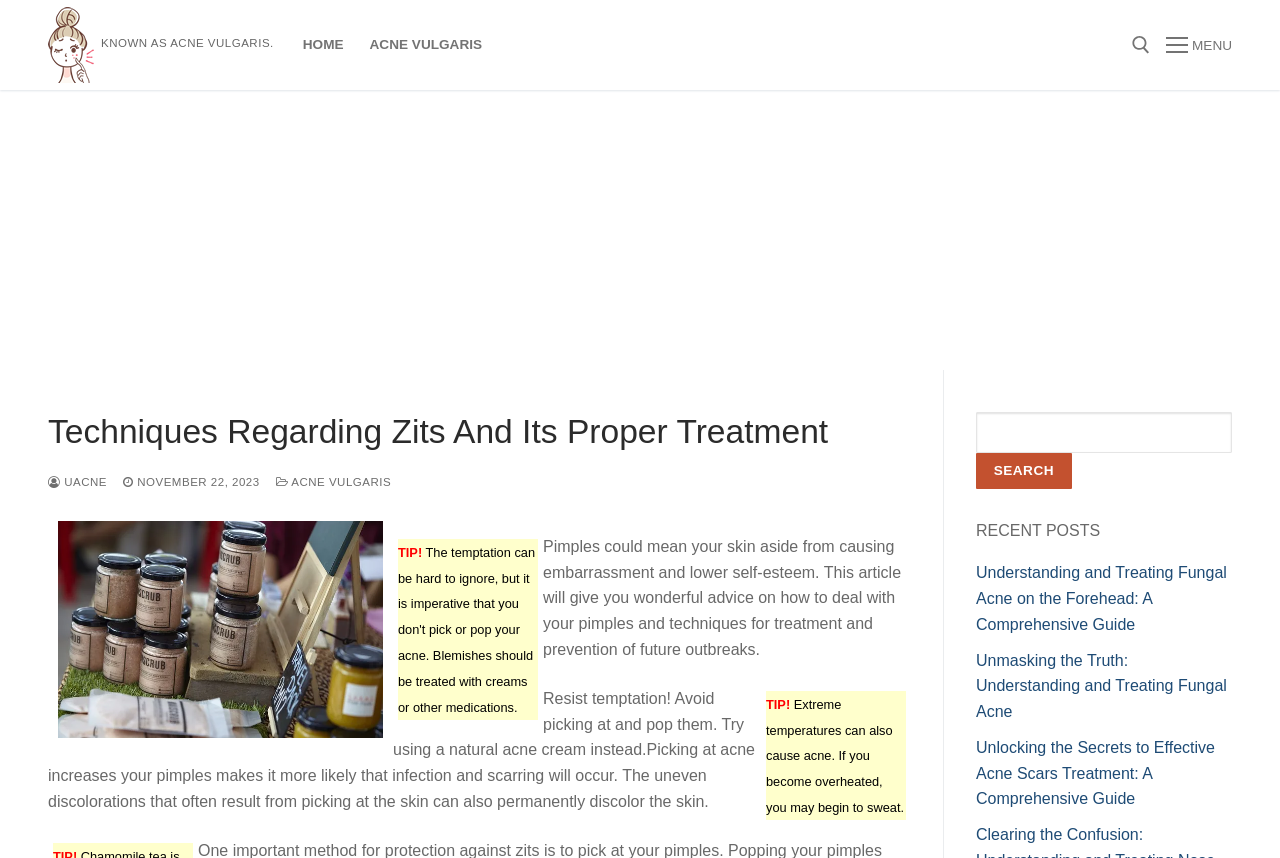Please determine the bounding box coordinates of the element's region to click in order to carry out the following instruction: "Submit search". The coordinates should be four float numbers between 0 and 1, i.e., [left, top, right, bottom].

[0.861, 0.15, 0.893, 0.195]